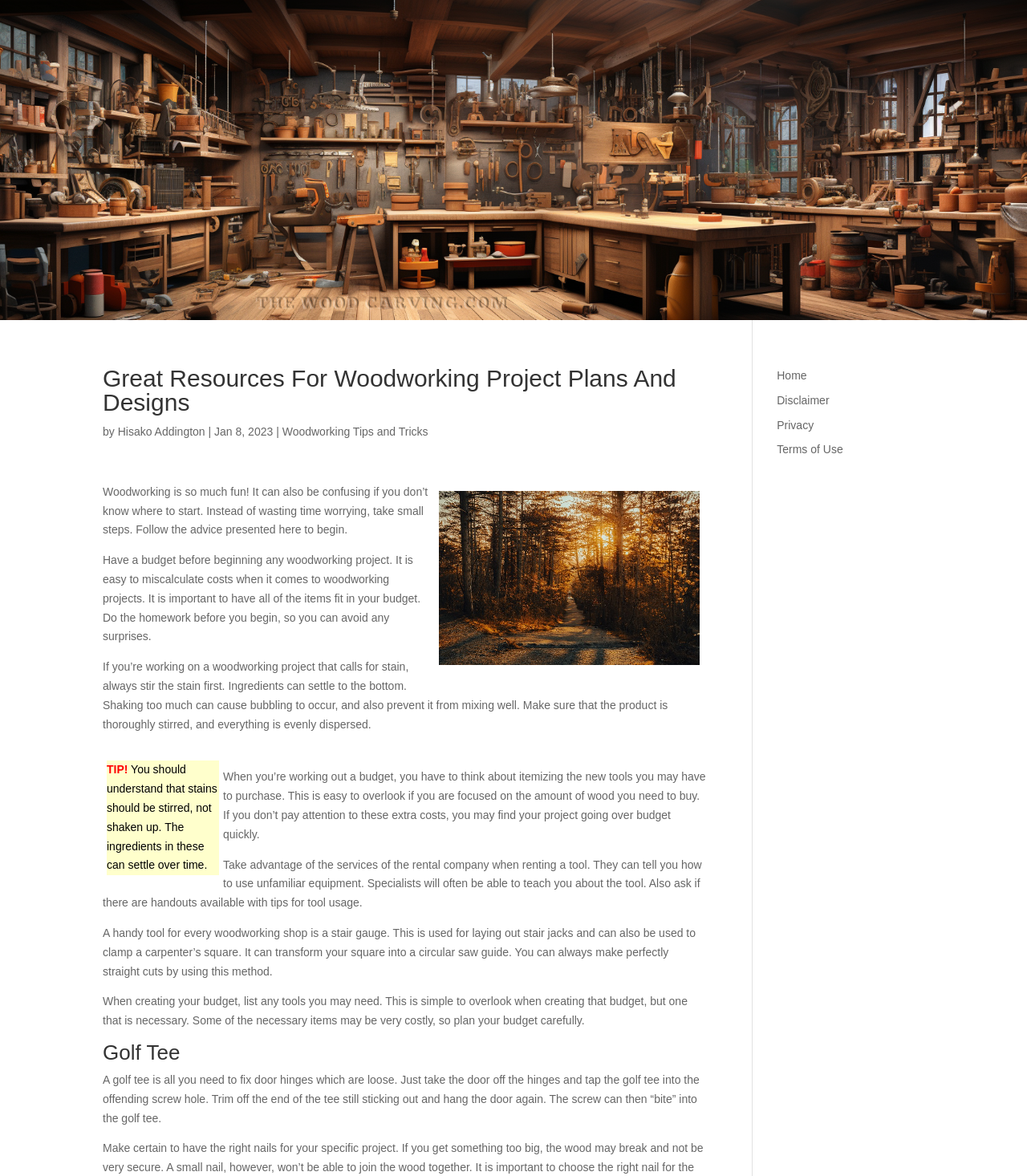What should be done before starting a woodworking project?
Please respond to the question with as much detail as possible.

The webpage advises that before starting a woodworking project, one should have a budget and do the homework to avoid any surprises, as it is easy to miscalculate costs when it comes to woodworking projects.